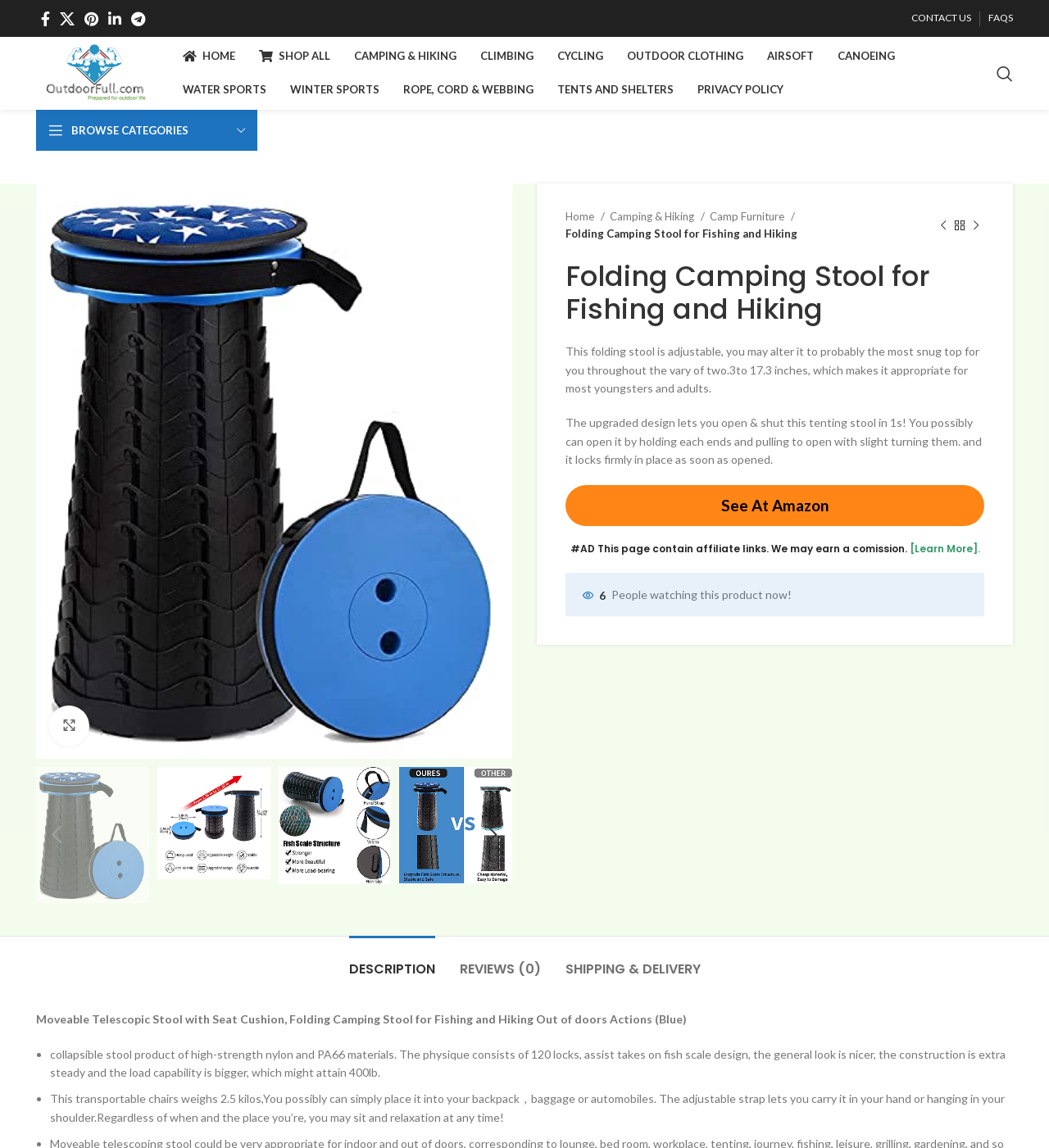What is the maximum weight capacity of the stool?
Using the information from the image, give a concise answer in one word or a short phrase.

400lb